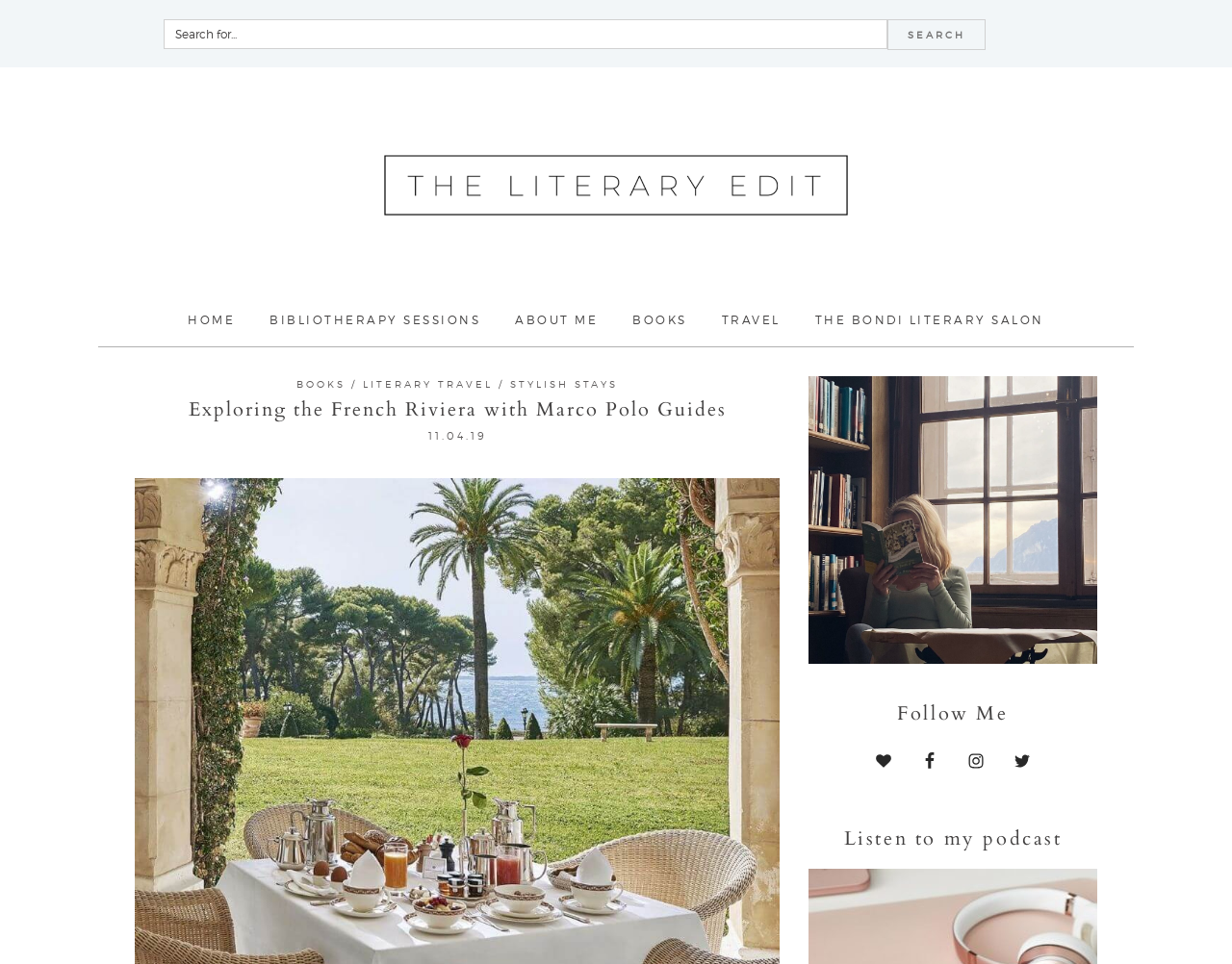Generate a thorough caption detailing the webpage content.

The webpage is about Lucy Pearson, a freelance writer and book blogger at The Literary Edit, who explores an alternative side to the French Riviera with Marco Polo Guides. 

At the top left corner, there is a search bar with a "Search" button next to it. Below the search bar, there are two links to "The Literary Edit" with an image of the logo in between. 

On the top right side, there is a primary navigation menu with links to "HOME", "BIBLIOTHERAPY SESSIONS", "ABOUT ME", "BOOKS", "TRAVEL", and "THE BONDI LITERARY SALON". 

Below the navigation menu, there is a header section with a heading "Exploring the French Riviera with Marco Polo Guides" and a date "11.04.19" next to it. 

To the right of the header section, there is an image of Lucy Pearson, a book blogger. Below the image, there is a "Follow Me" section with links to social media platforms such as Bloglovin, Facebook, Instagram, and Twitter, each with its corresponding icon. 

Additionally, there is a link to "Listen to my podcast" at the bottom right corner of the page.